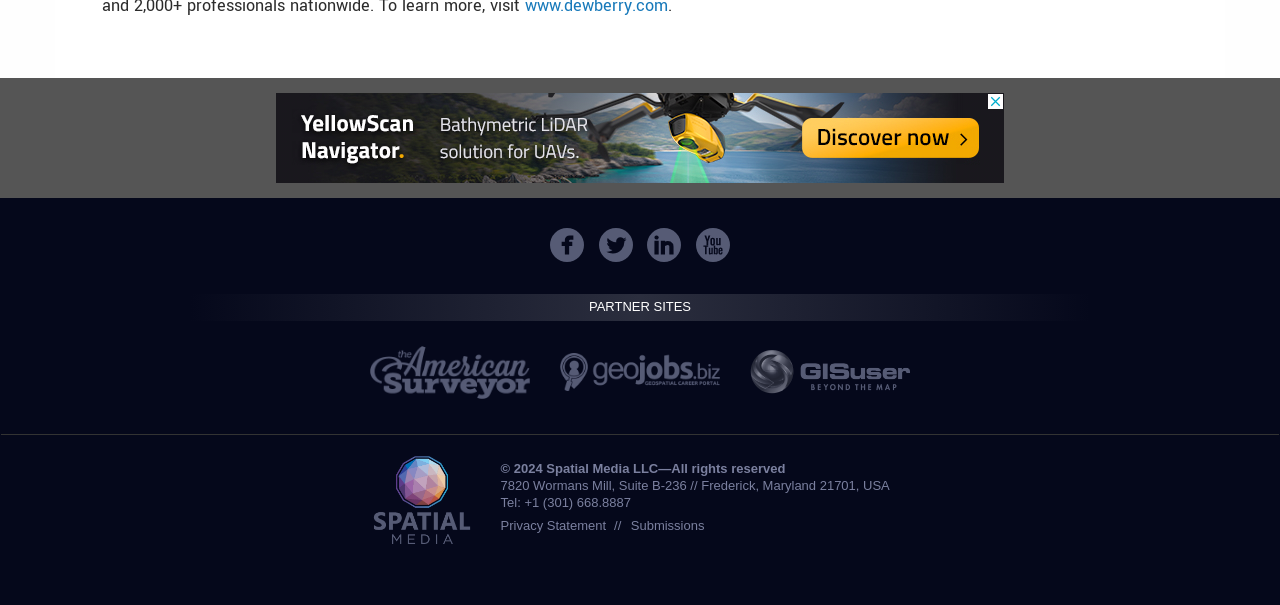Refer to the image and offer a detailed explanation in response to the question: How many social media icons are there?

I counted the number of link elements with image children within the contentinfo element, which are the social media icons, and found that there are 4 of them.